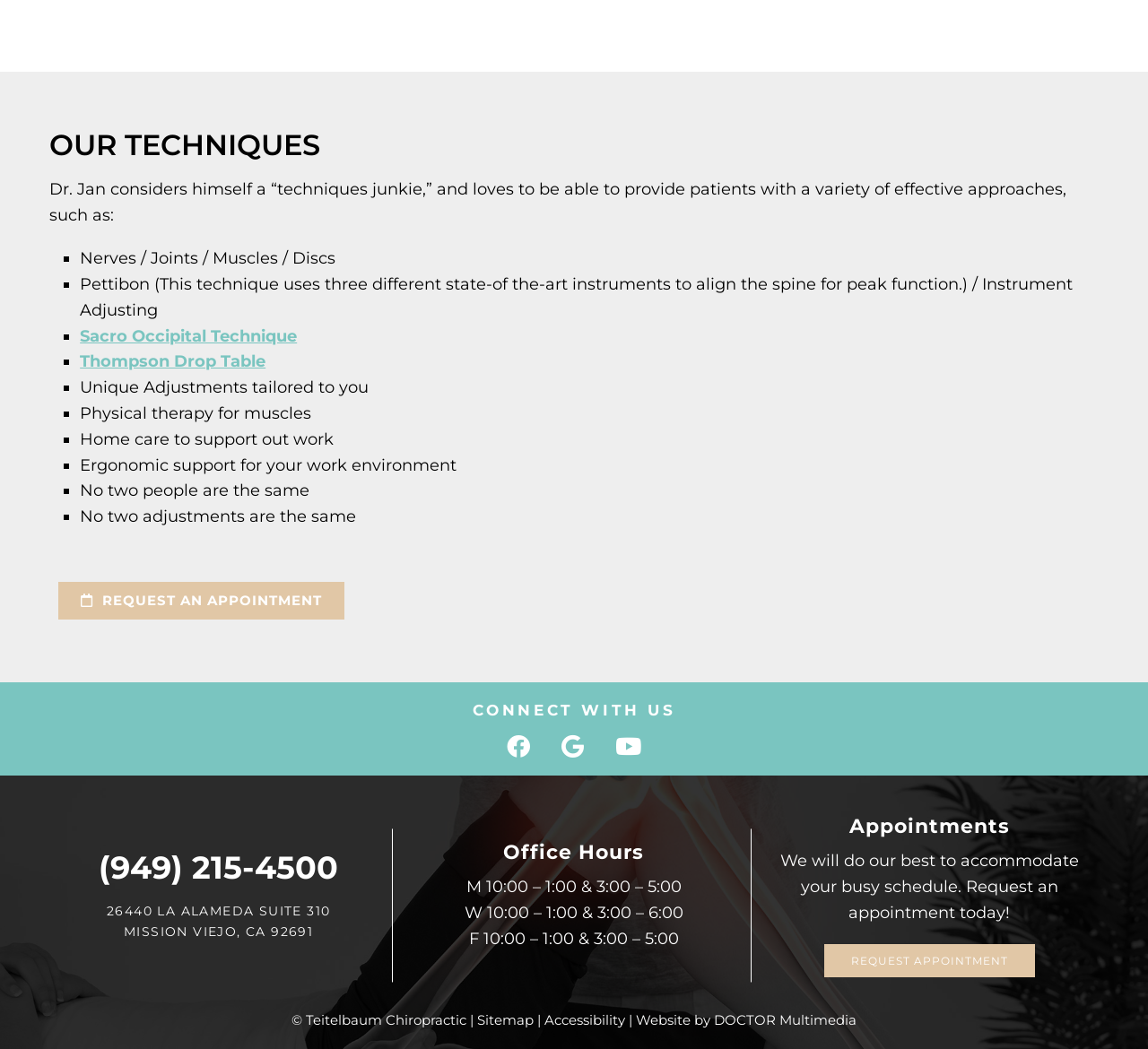What are the office hours on Mondays?
Refer to the image and answer the question using a single word or phrase.

10:00 – 1:00 & 3:00 – 5:00